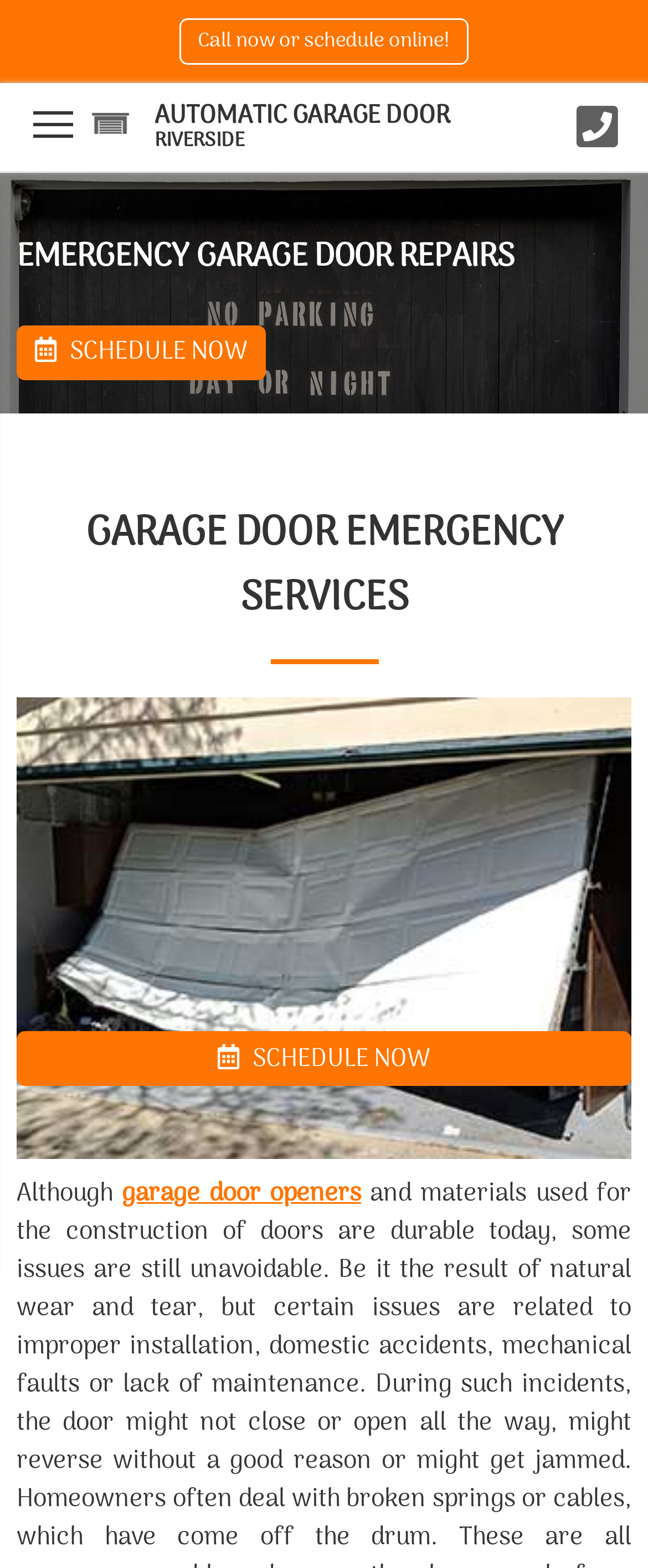How many headings are there on the webpage?
Observe the image and answer the question with a one-word or short phrase response.

2